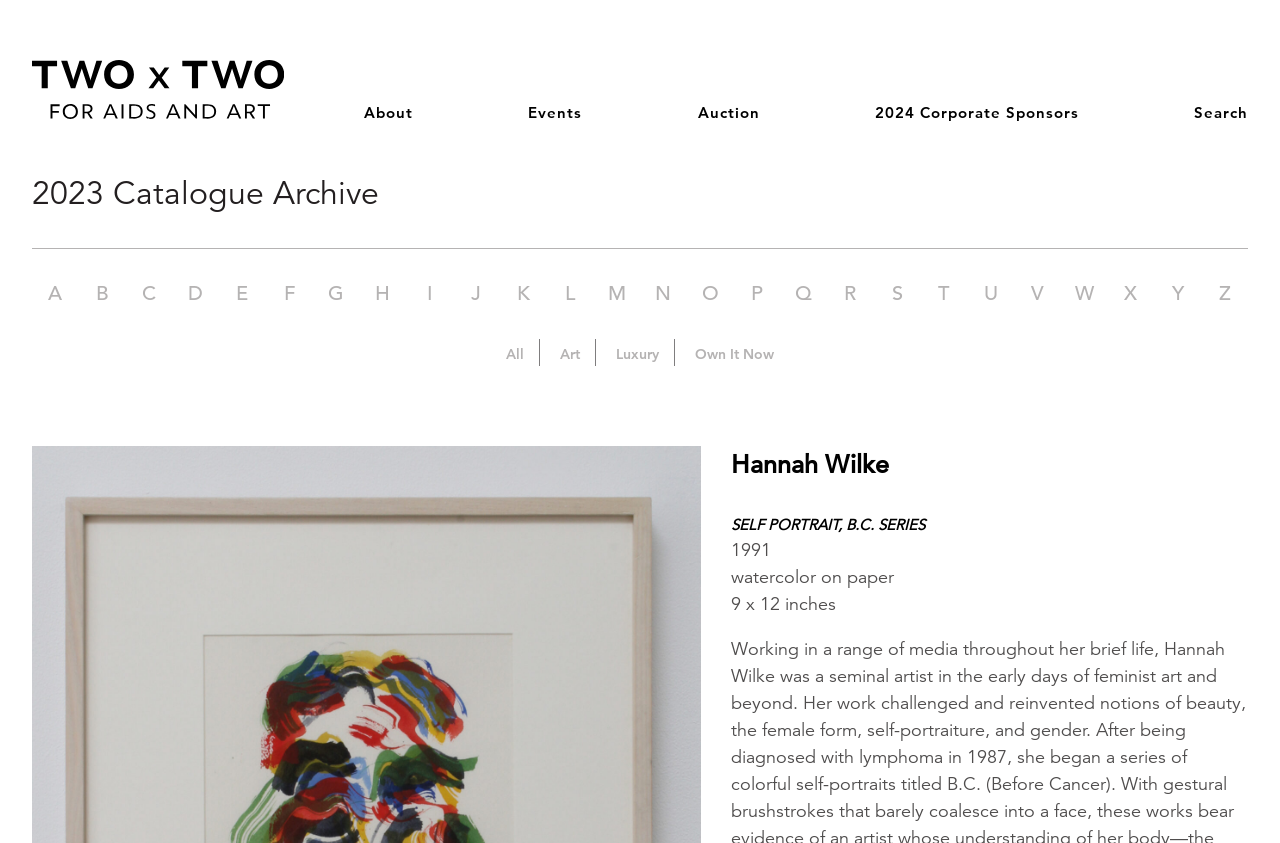Predict the bounding box coordinates of the area that should be clicked to accomplish the following instruction: "Click on the 'SELF PORTRAIT, B.C. SERIES' link". The bounding box coordinates should consist of four float numbers between 0 and 1, i.e., [left, top, right, bottom].

[0.571, 0.61, 0.722, 0.633]